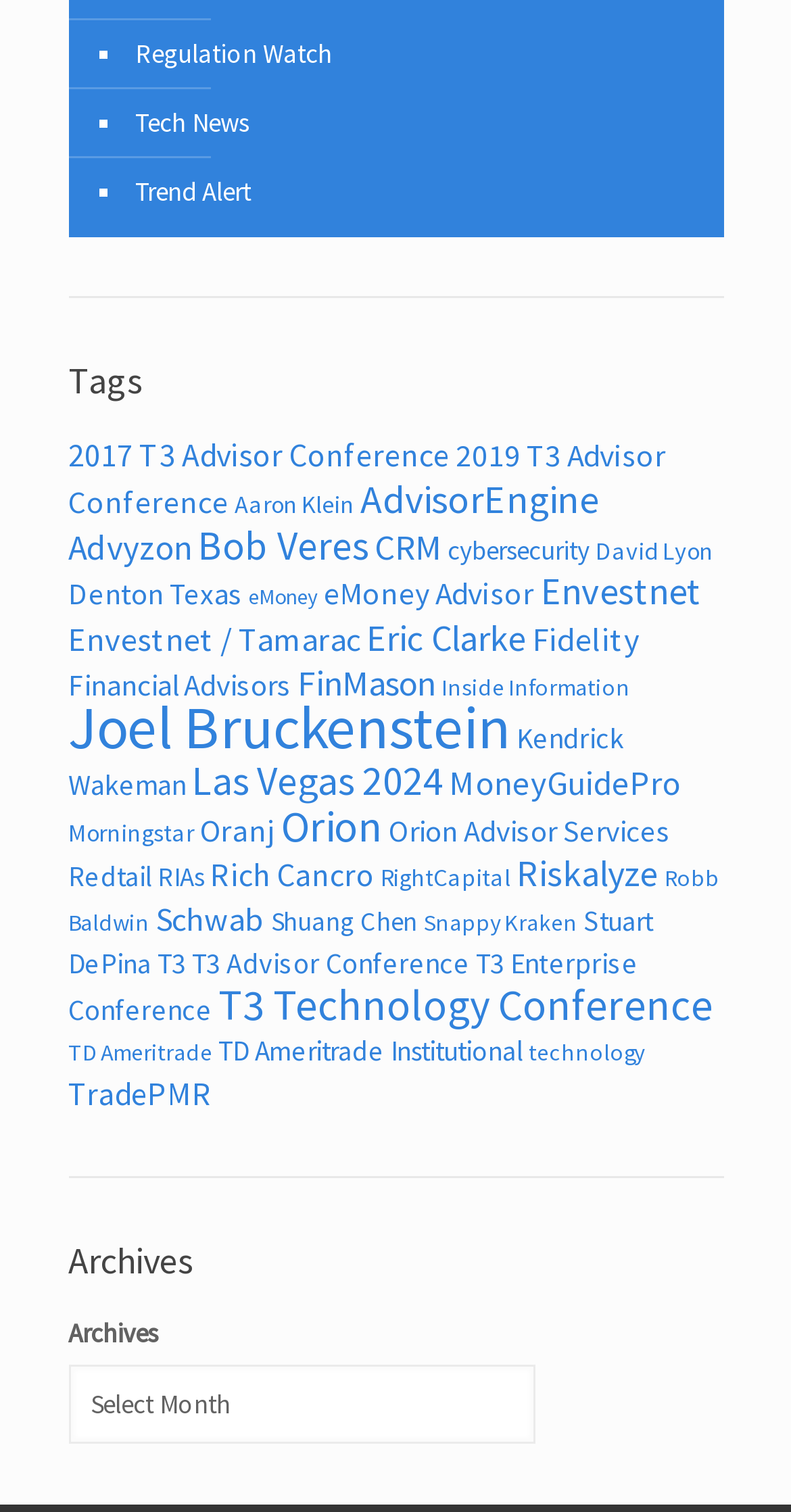Determine the bounding box coordinates of the UI element described by: "2019 T3 Advisor Conference".

[0.086, 0.289, 0.842, 0.345]